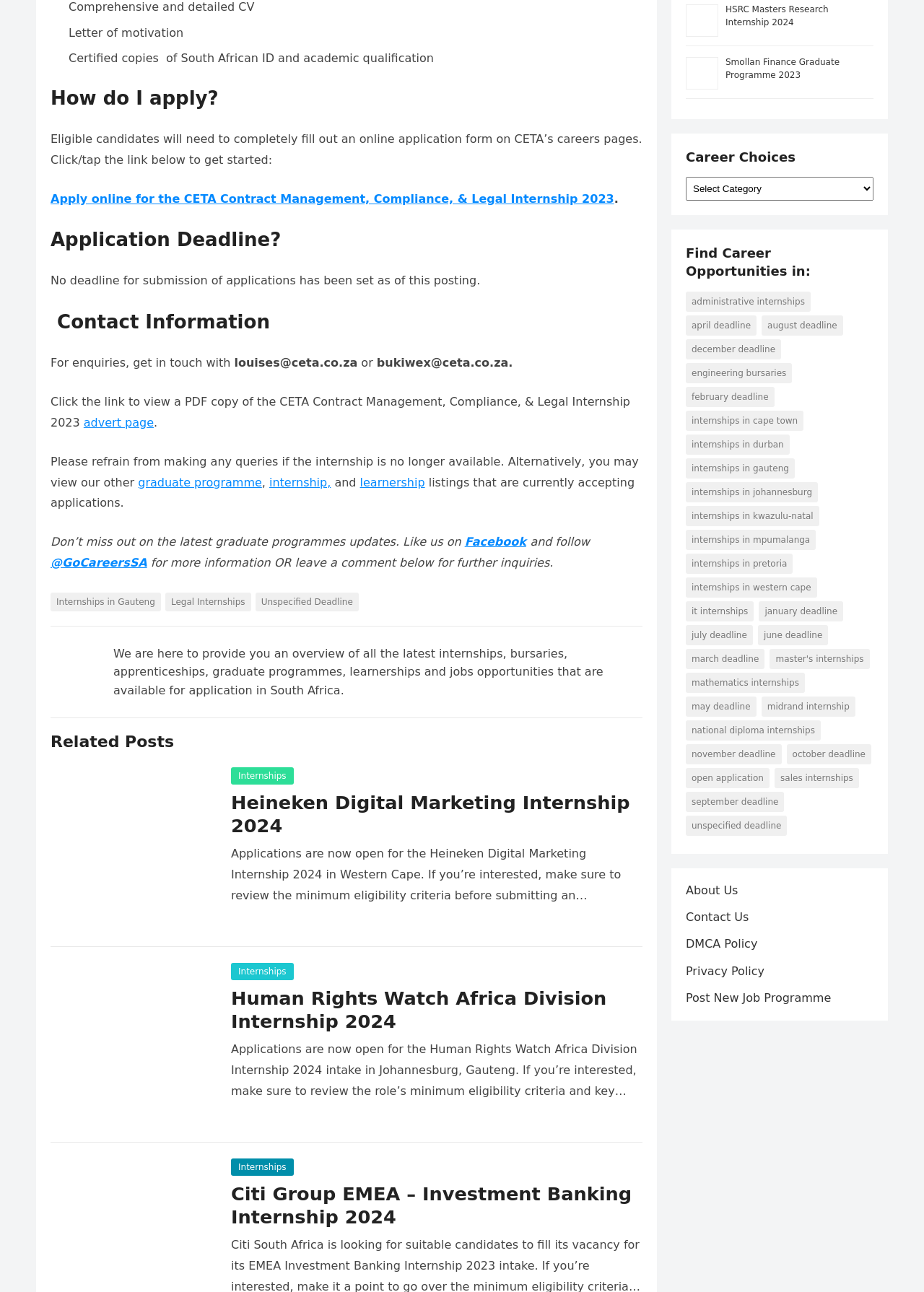Given the element description, predict the bounding box coordinates in the format (top-left x, top-left y, bottom-right x, bottom-right y). Make sure all values are between 0 and 1. Here is the element description: HSRC Masters Research Internship 2024

[0.785, 0.003, 0.897, 0.021]